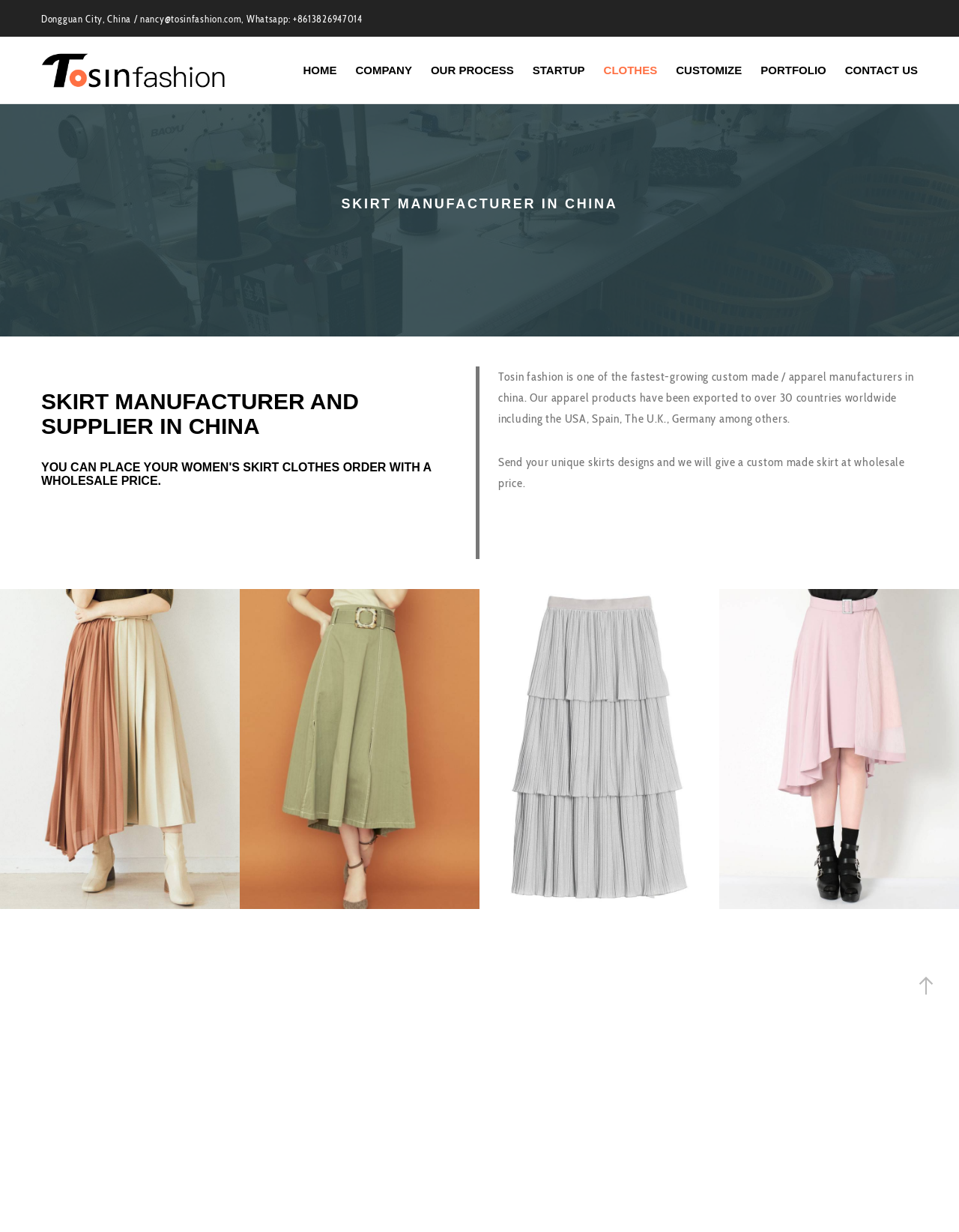Please answer the following query using a single word or phrase: 
How many links are there in the top navigation menu?

9